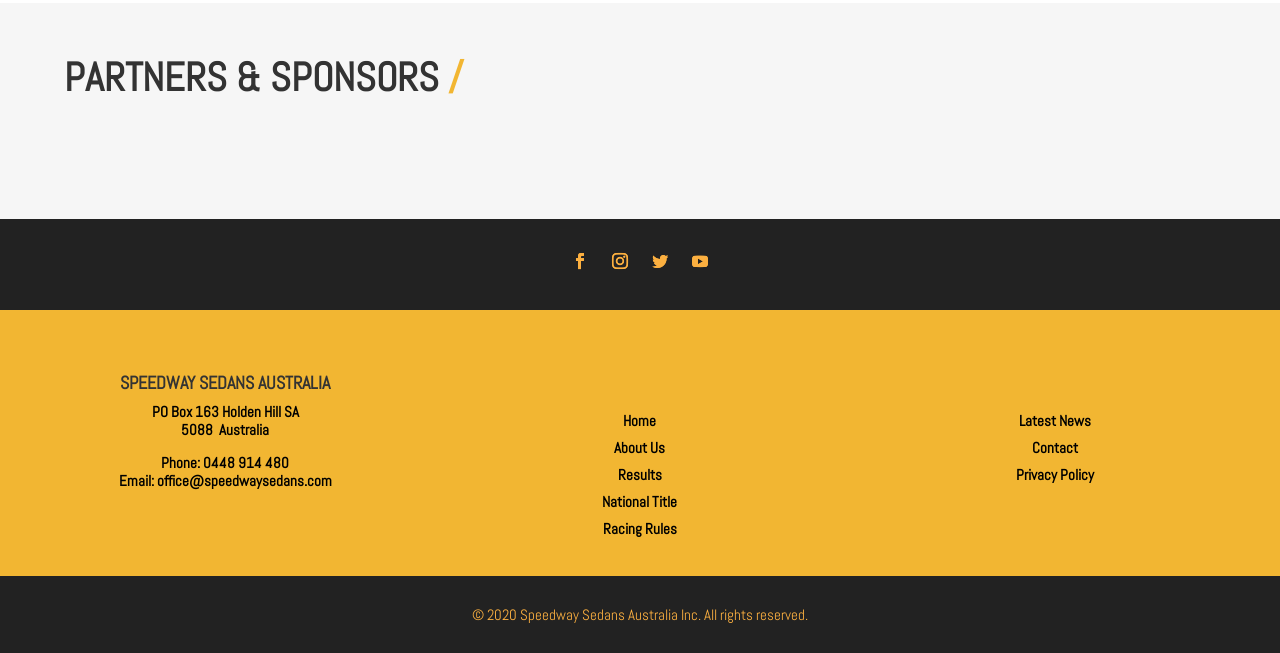Locate the bounding box for the described UI element: "About Us". Ensure the coordinates are four float numbers between 0 and 1, formatted as [left, top, right, bottom].

[0.48, 0.671, 0.52, 0.7]